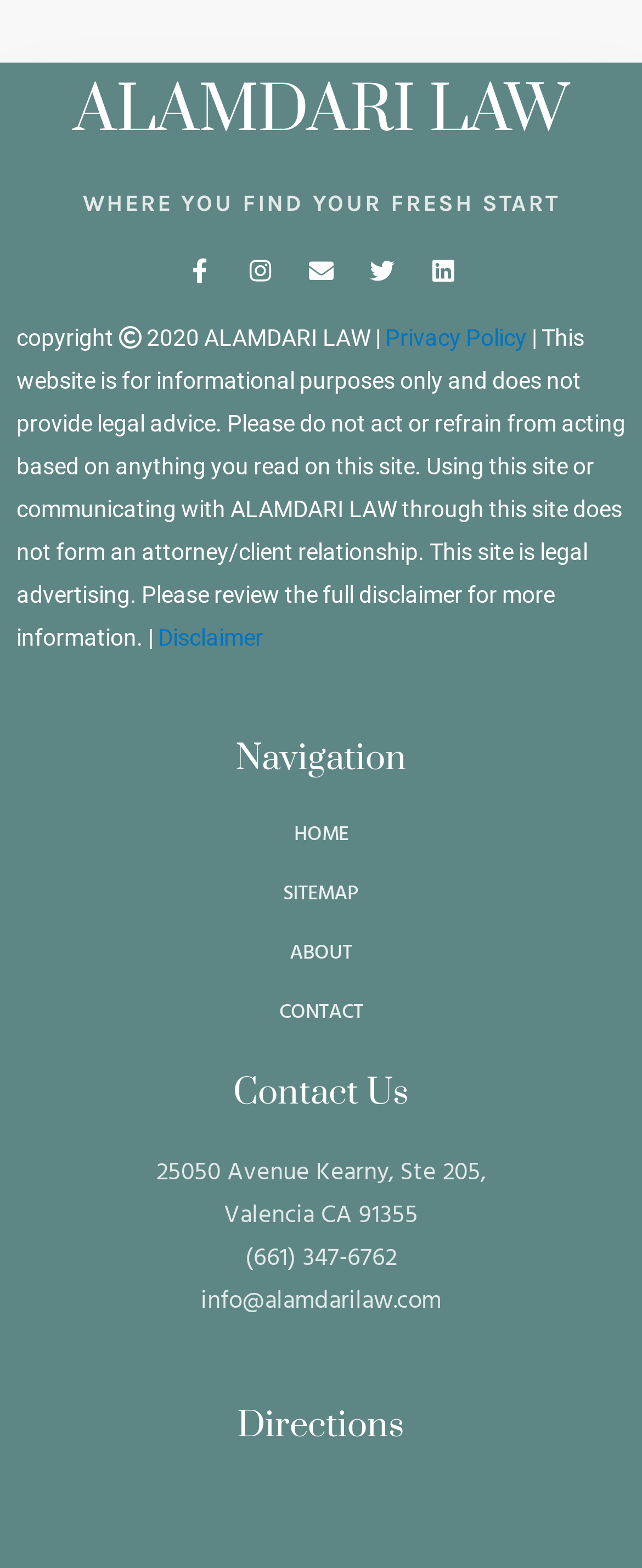Please give a succinct answer using a single word or phrase:
What is the address of the law firm?

25050 Avenue Kearny, Ste 205, Valencia CA 91355